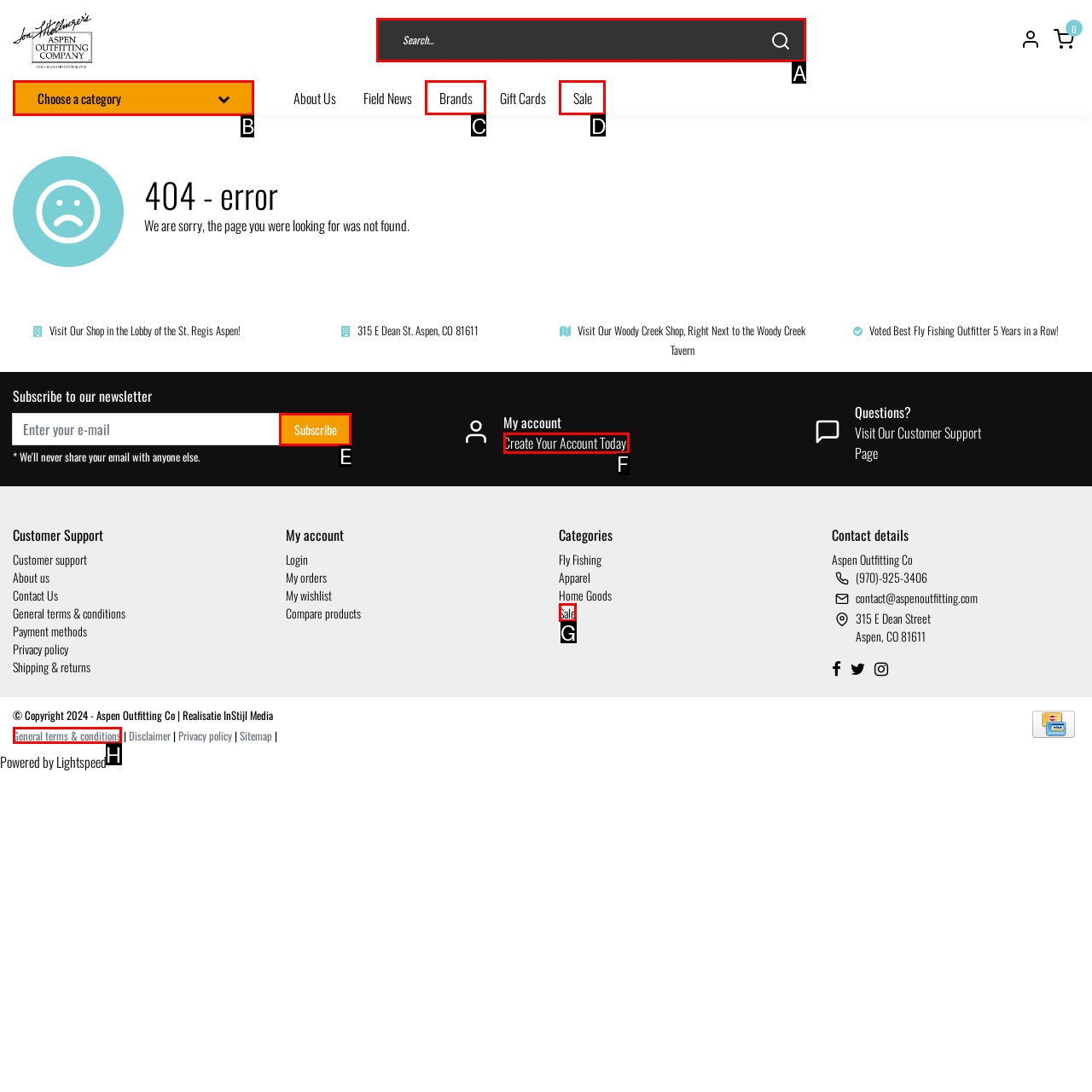Tell me the letter of the UI element to click in order to accomplish the following task: Search for products
Answer with the letter of the chosen option from the given choices directly.

A